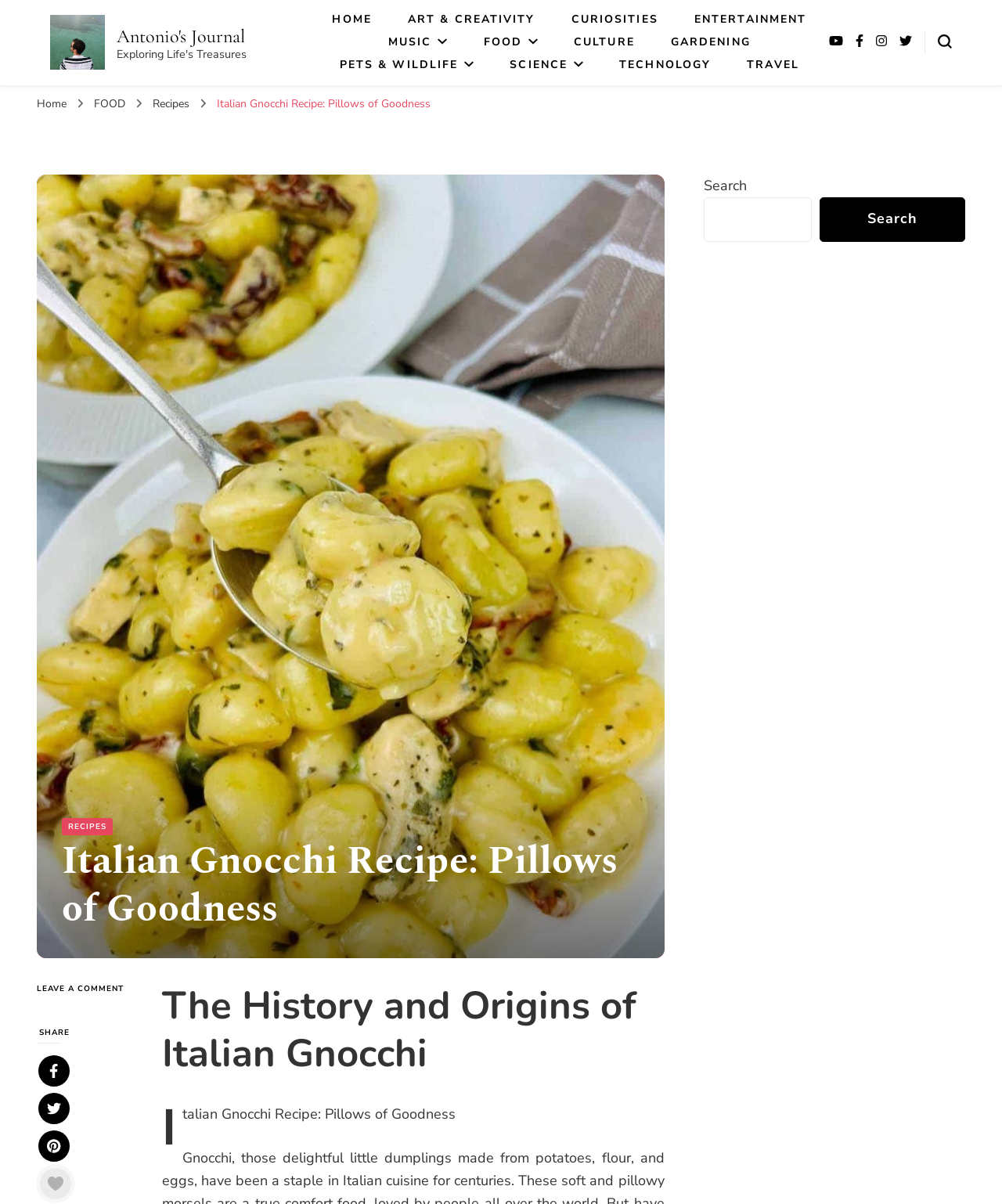Using floating point numbers between 0 and 1, provide the bounding box coordinates in the format (top-left x, top-left y, bottom-right x, bottom-right y). Locate the UI element described here: name="s"

None